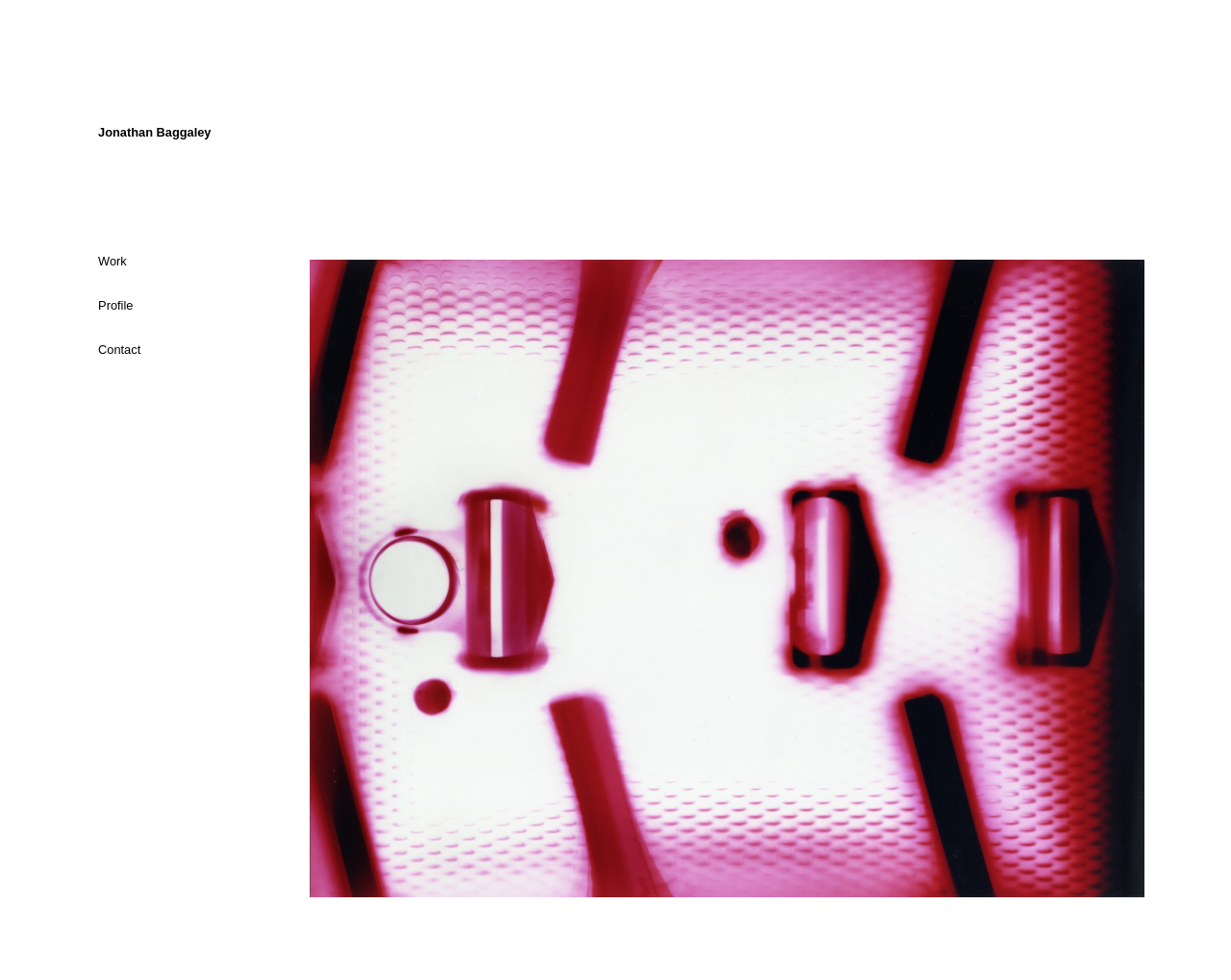Extract the bounding box coordinates of the UI element described: "My Father To Me". Provide the coordinates in the format [left, top, right, bottom] with values ranging from 0 to 1.

[0.122, 0.649, 0.182, 0.666]